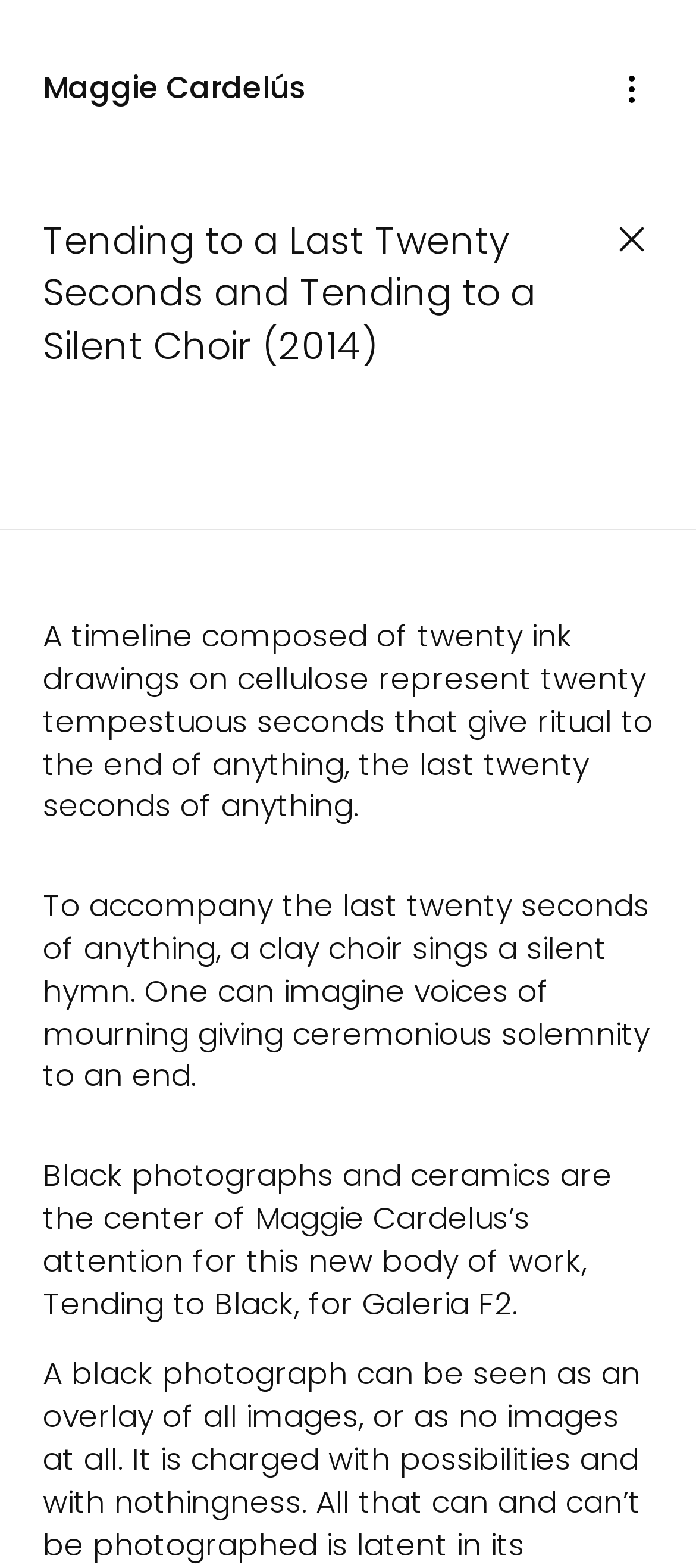How many images are in the figure?
Based on the screenshot, respond with a single word or phrase.

1